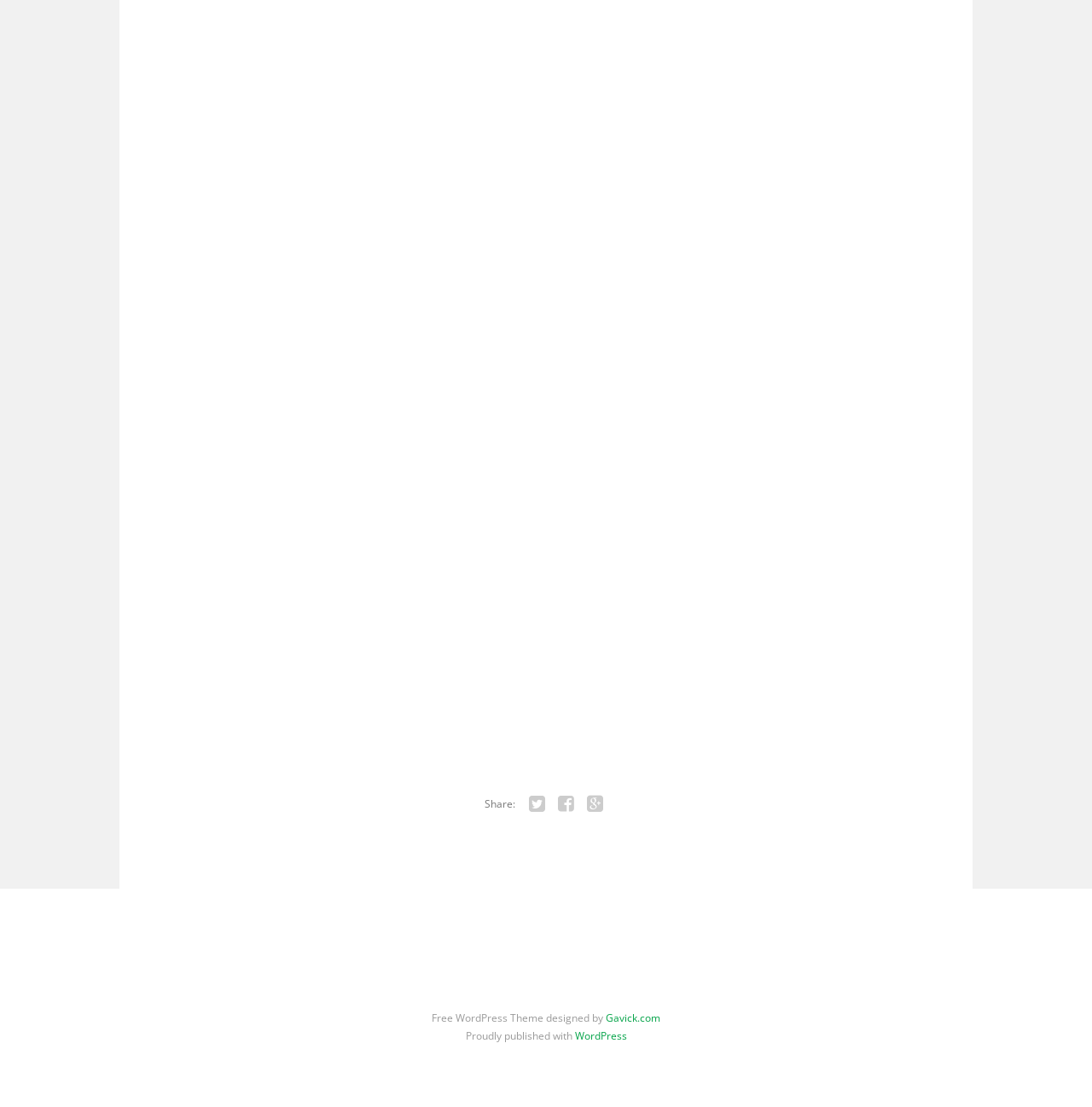What is the platform used to publish the webpage?
Look at the image and answer the question with a single word or phrase.

WordPress